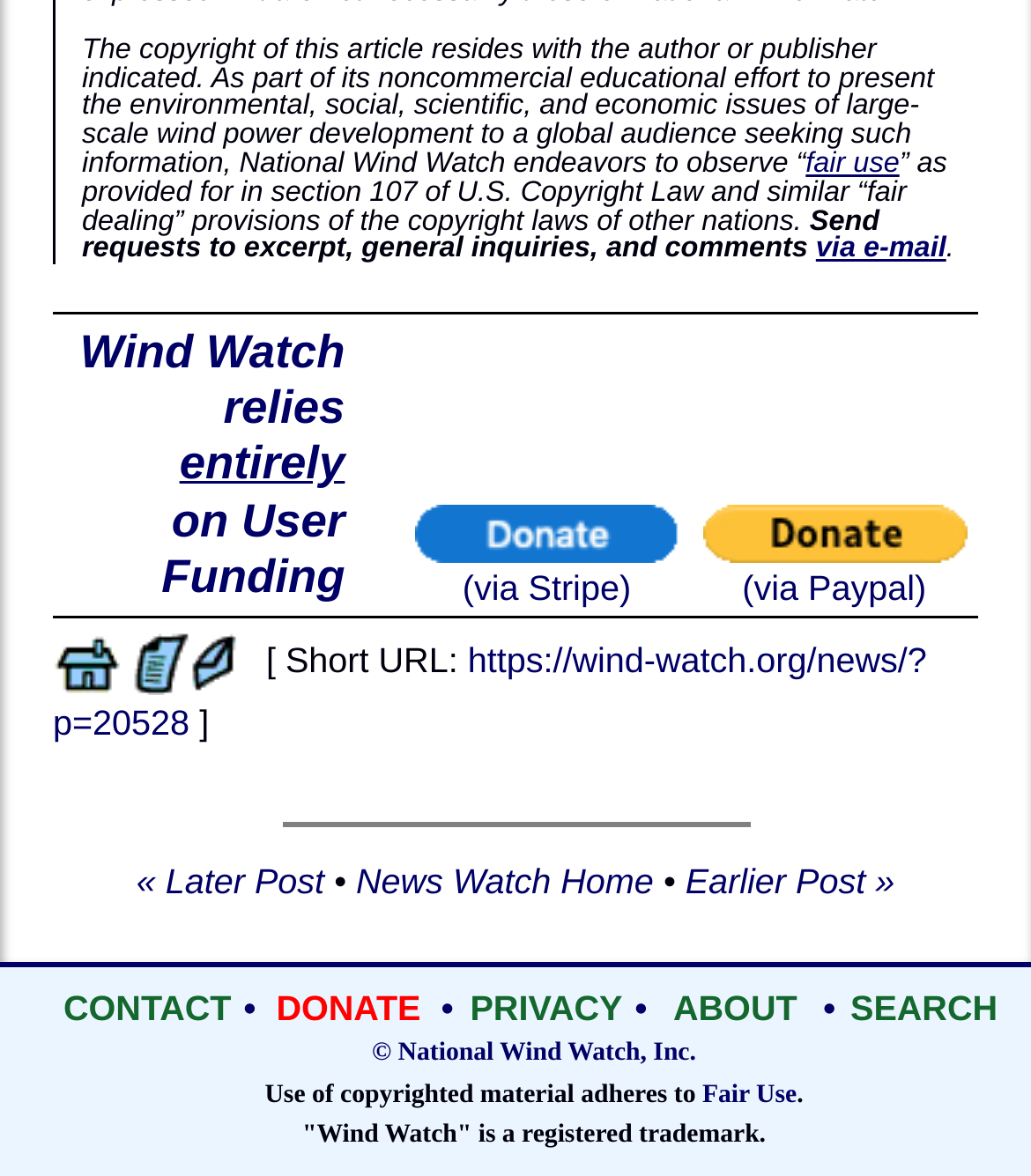Please identify the bounding box coordinates of the area I need to click to accomplish the following instruction: "Go to News Watch Home".

[0.051, 0.545, 0.118, 0.579]